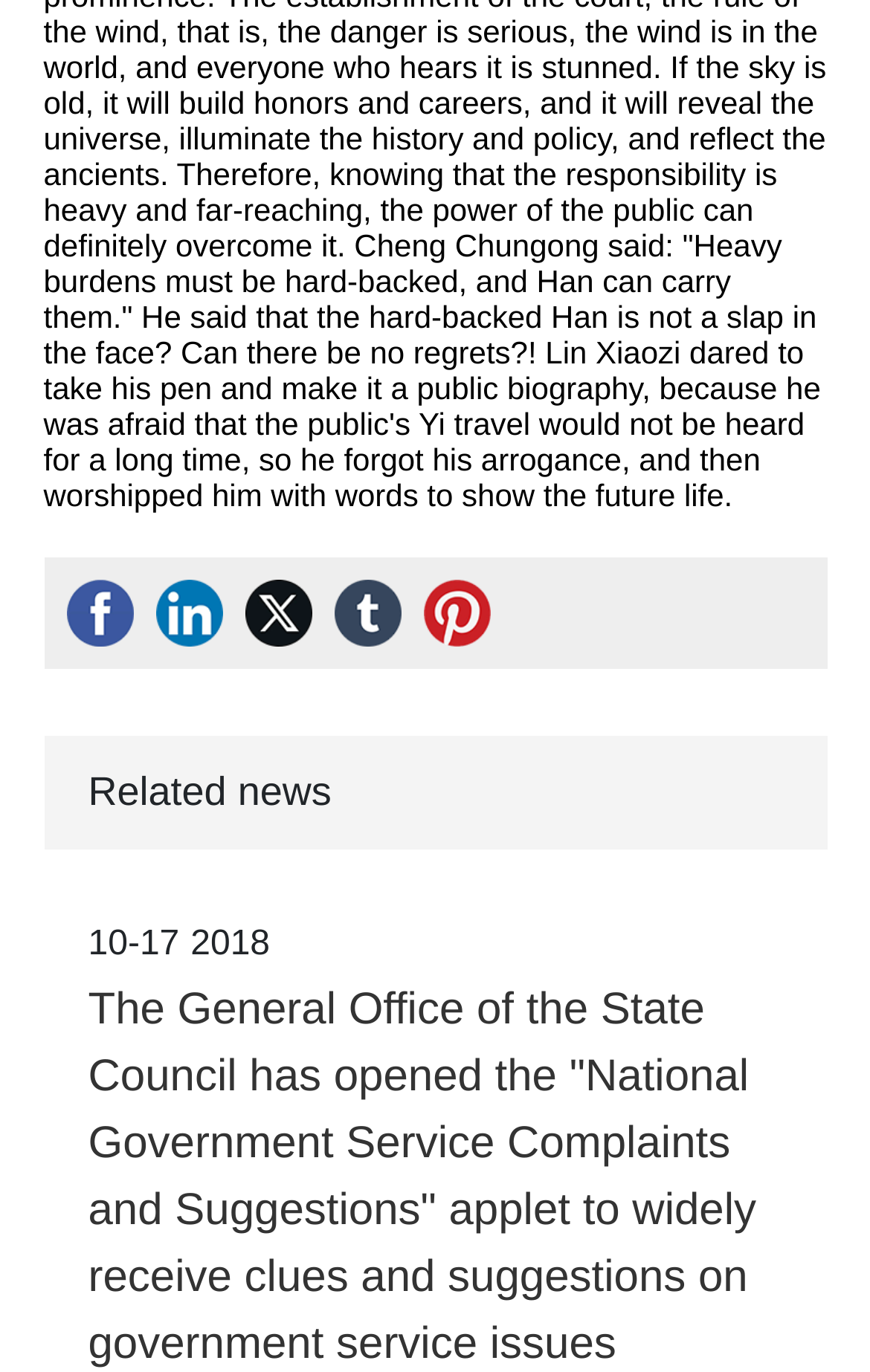Respond concisely with one word or phrase to the following query:
What is the purpose of the images?

To represent social media platforms